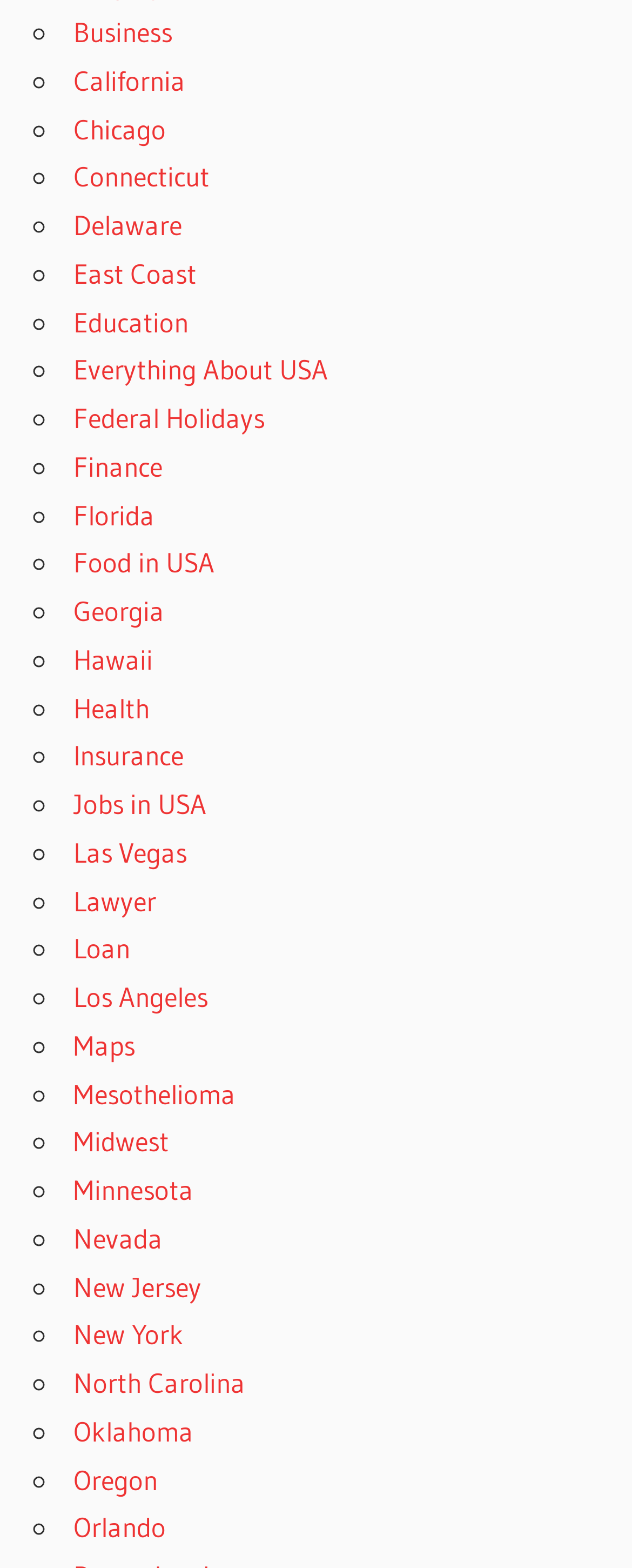Respond with a single word or phrase to the following question: What is the first link on the webpage?

Business